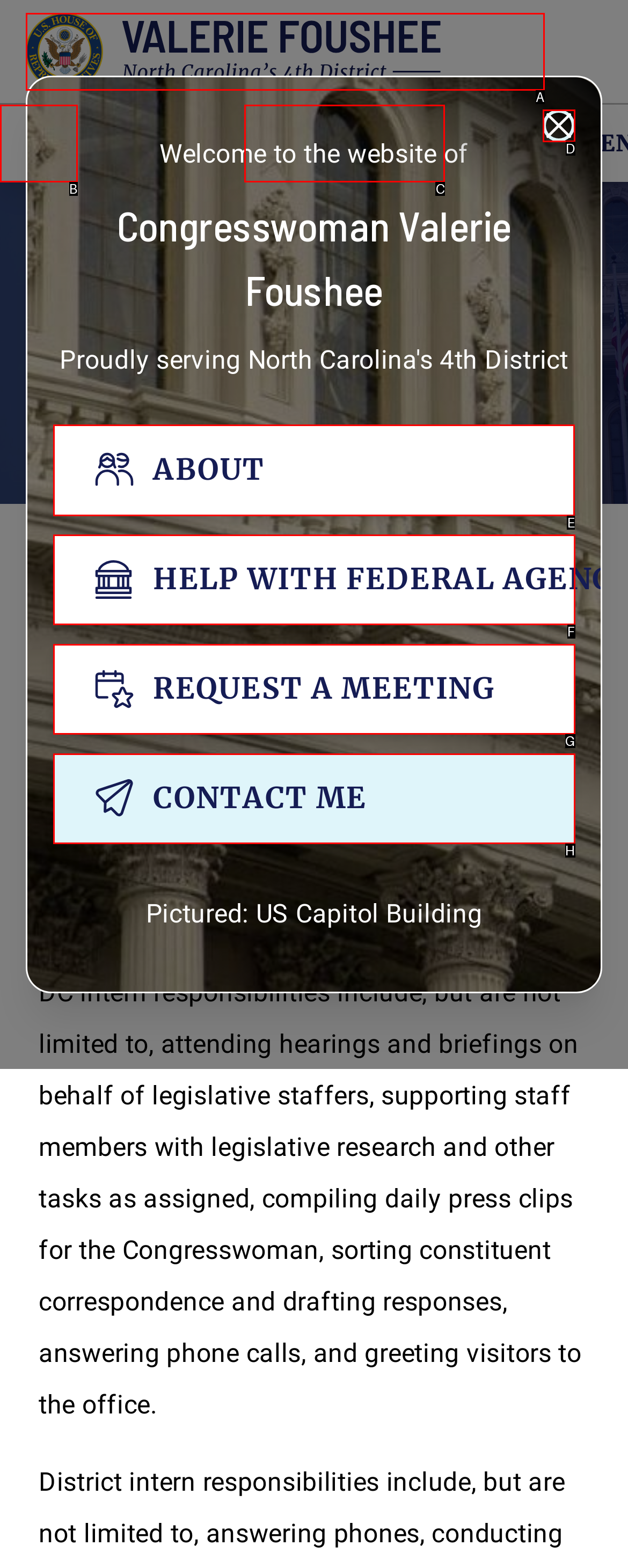Specify which element within the red bounding boxes should be clicked for this task: Learn about the Congresswoman Respond with the letter of the correct option.

E